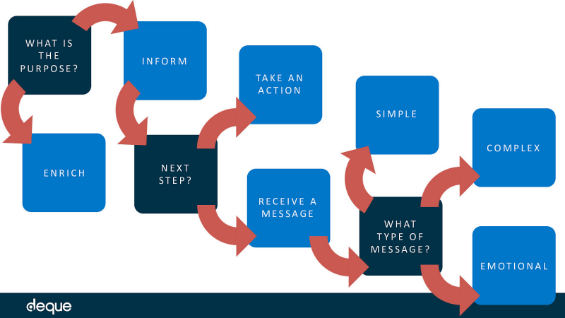Look at the image and give a detailed response to the following question: What are the three potential outcomes of an image's purpose?

According to the flowchart, the purpose of an image can branch into three potential outcomes: 'Inform', 'Take an action', or 'Enrich', which are essential in determining the type of message conveyed by the image.